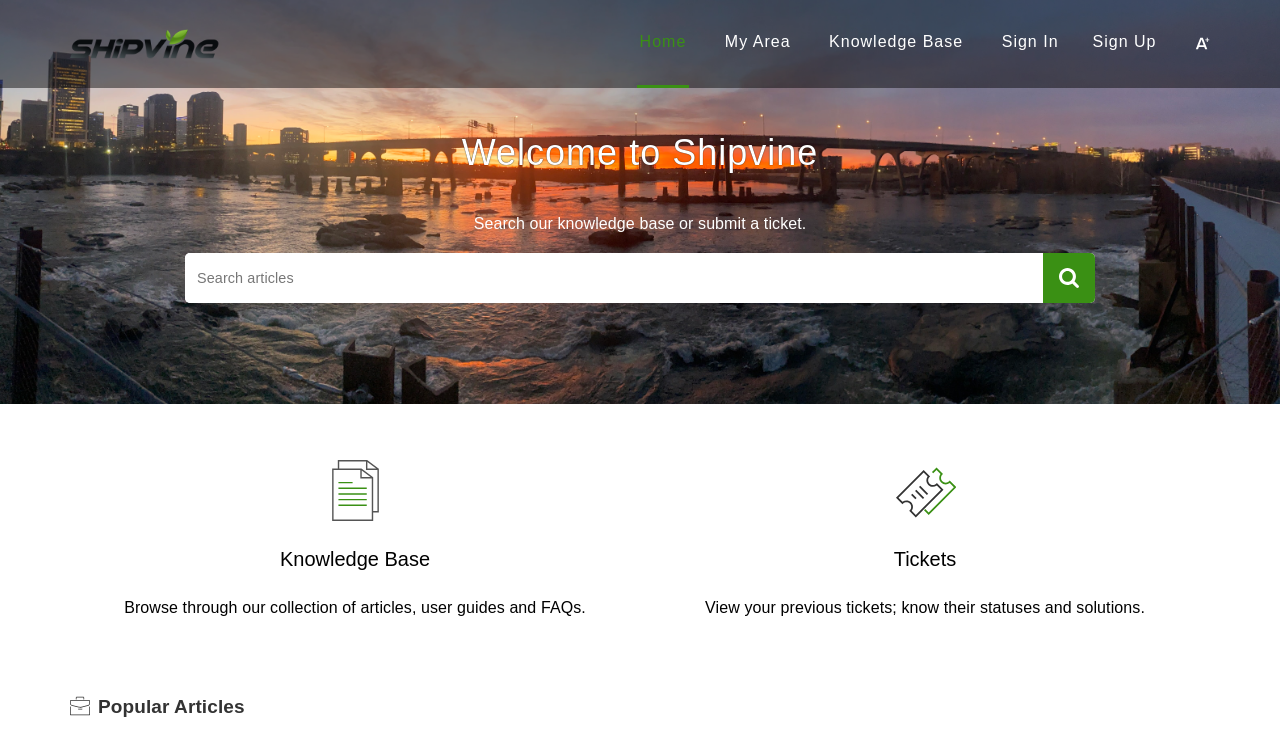Provide an in-depth caption for the elements present on the webpage.

The webpage is titled "Shipvine Help" and appears to be a support or knowledge base page. At the top, there are three "Skip to" links: "Skip to Content", "Skip to Menu", and "Skip to Footer", which are positioned closely together. Below these links, there is a logo or icon, accompanied by a link with no text.

The main navigation menu consists of four tabs: "Home", "My Area", "Knowledge Base", and three list items: "Sign In", "Sign Up", and "User Preference" with a dropdown menu. These elements are positioned horizontally across the top of the page.

The main content area begins with a heading "Welcome to Shipvine" followed by a brief description "Search our knowledge base or submit a ticket." Below this, there is a search bar with a search box and a "Search" button, which includes a small icon.

The page is divided into three sections. The first section is titled "Knowledge Base" and includes a brief description, a link to the knowledge base, and an icon. The second section is titled "Tickets" and includes a brief description, a link to tickets, and an icon. The third section is titled "Popular Articles" and includes a heading, but no additional content is visible.

There are several images scattered throughout the page, including icons, logos, and possibly article thumbnails. Overall, the page appears to be a support or knowledge base page with a simple and organized layout.